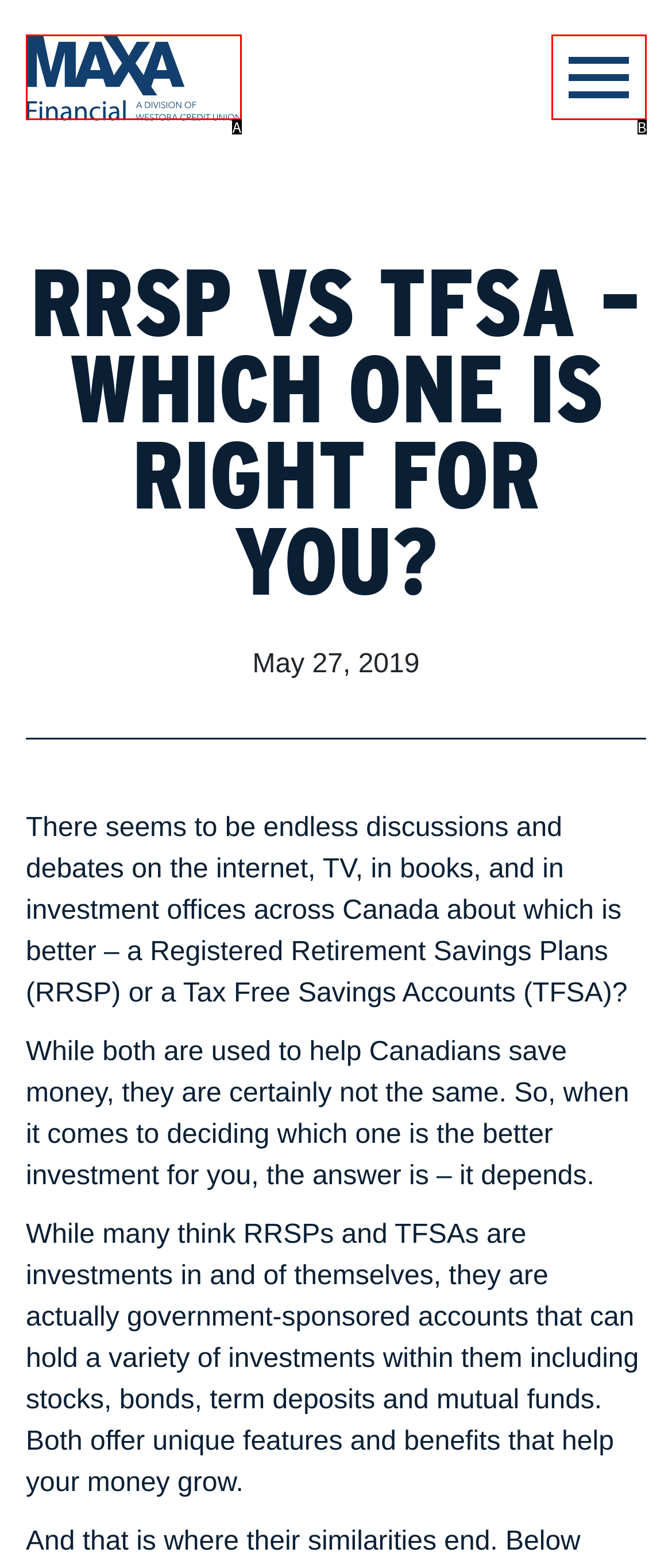Find the UI element described as: alt="Maxa Financial"
Reply with the letter of the appropriate option.

A